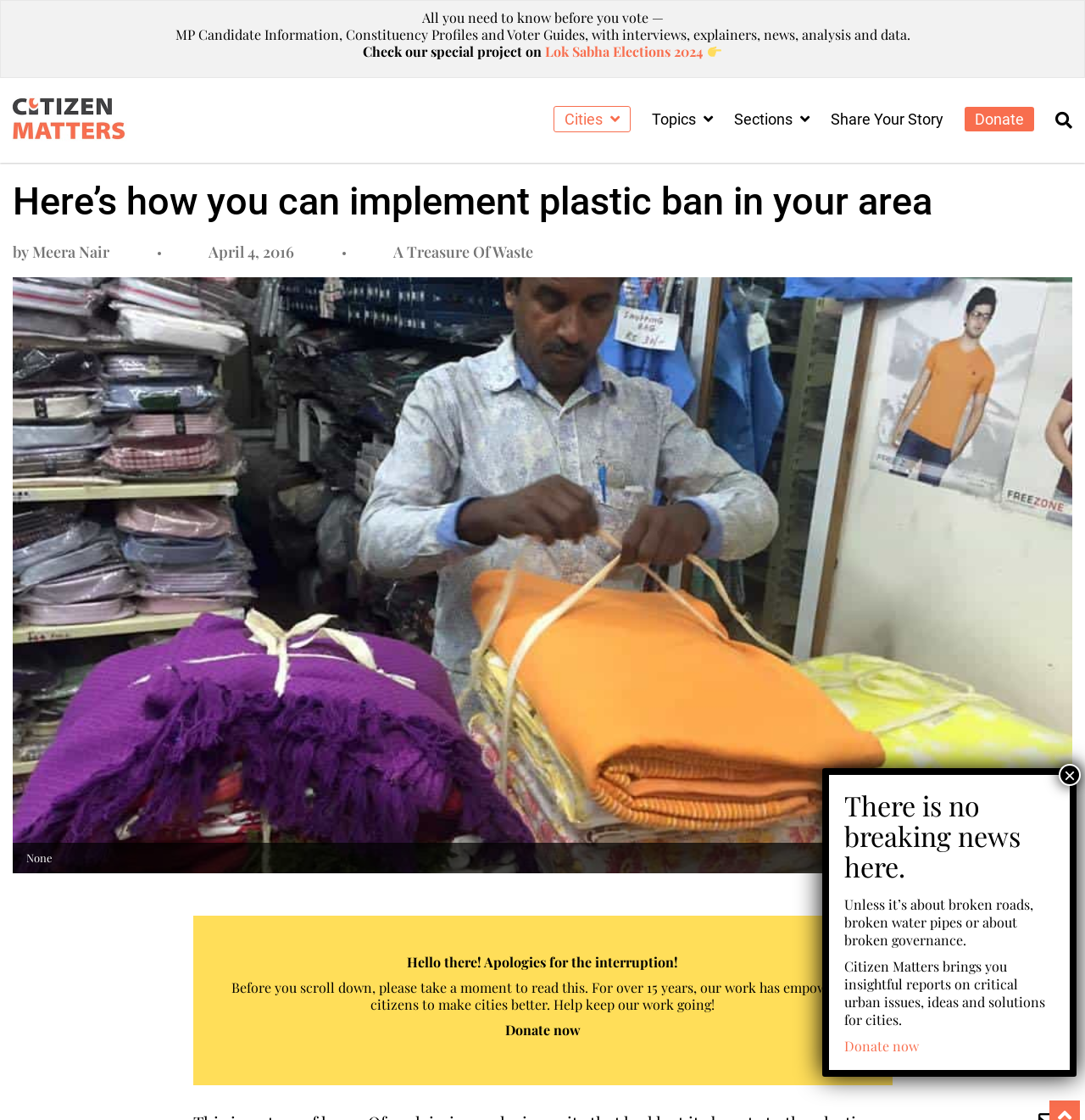Extract the bounding box coordinates of the UI element described by: "Share Your Story". The coordinates should include four float numbers ranging from 0 to 1, e.g., [left, top, right, bottom].

[0.766, 0.07, 0.87, 0.144]